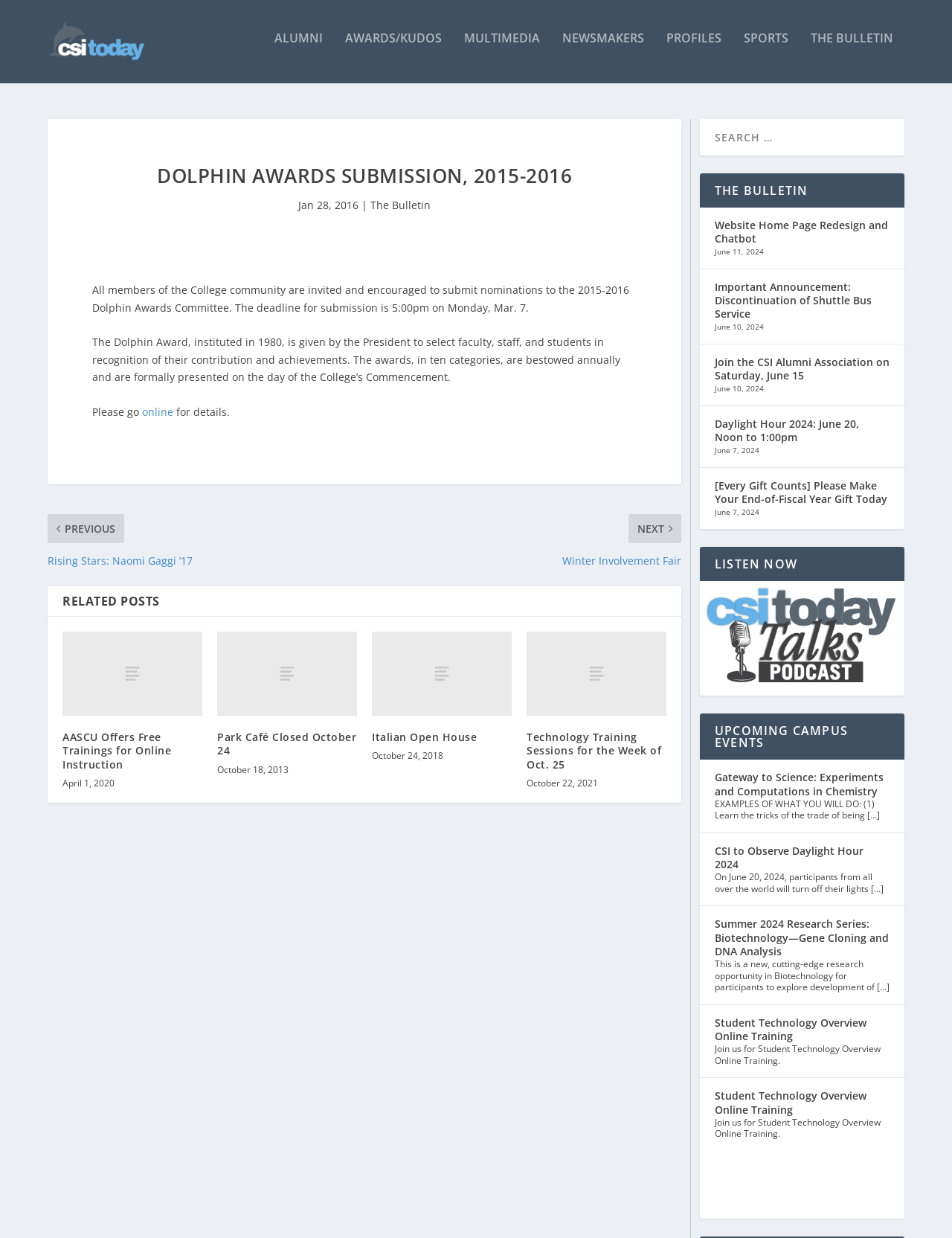Locate the bounding box coordinates of the clickable region necessary to complete the following instruction: "go to the 'Dolphin Awards Submission, 2015-2016' page". Provide the coordinates in the format of four float numbers between 0 and 1, i.e., [left, top, right, bottom].

[0.389, 0.154, 0.452, 0.165]